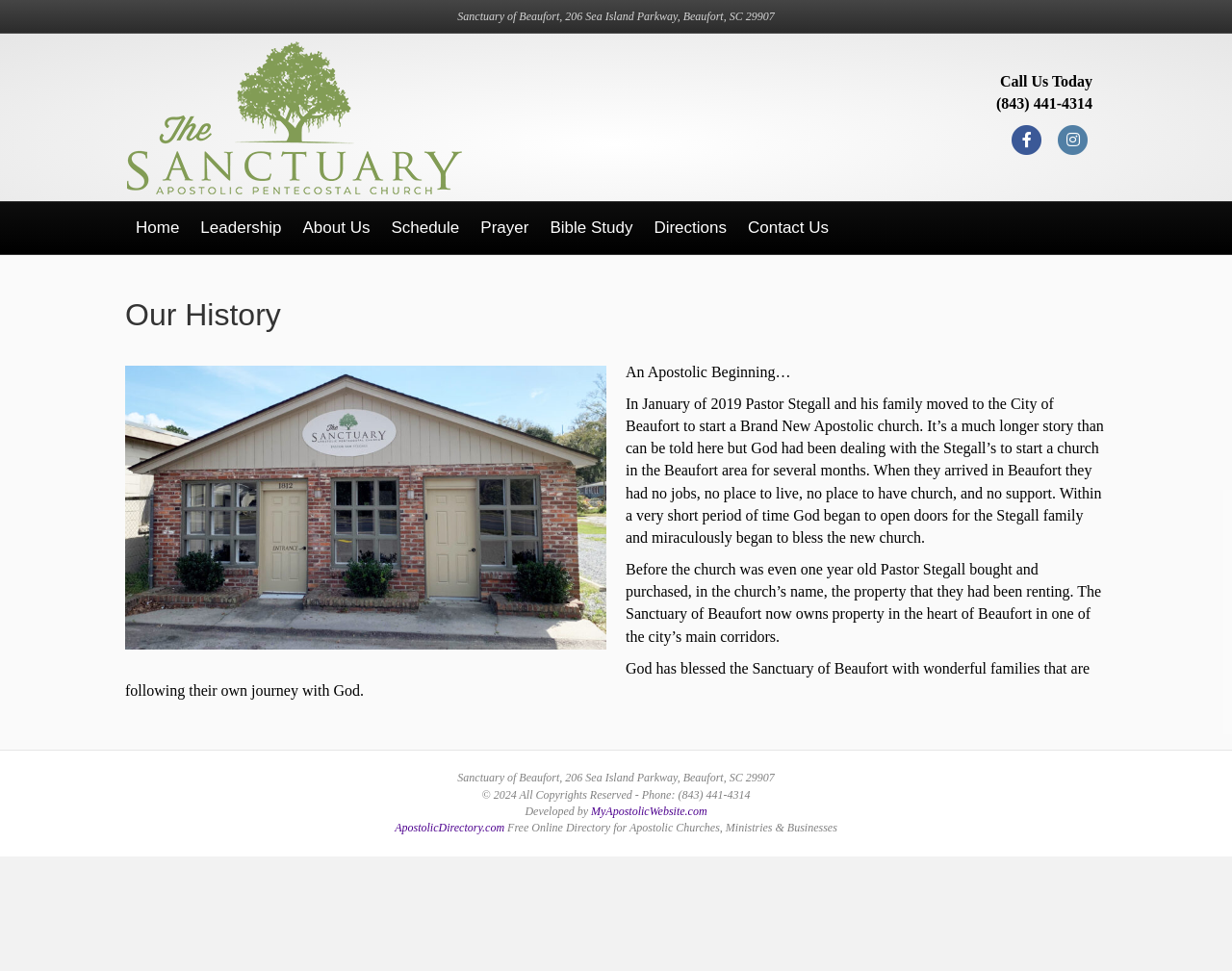What is the main topic of the article on this webpage?
Based on the visual content, answer with a single word or a brief phrase.

Our History